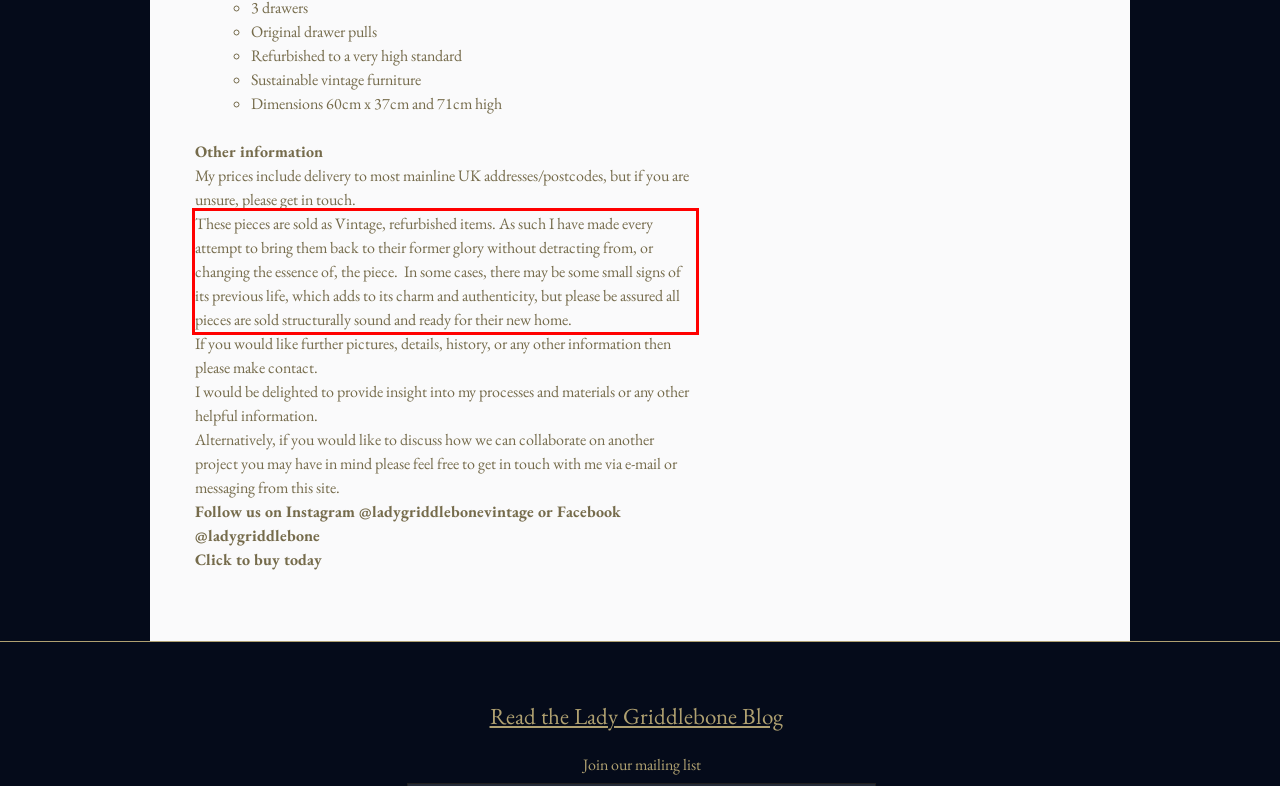Please analyze the screenshot of a webpage and extract the text content within the red bounding box using OCR.

These pieces are sold as Vintage, refurbished items. As such I have made every attempt to bring them back to their former glory without detracting from, or changing the essence of, the piece. In some cases, there may be some small signs of its previous life, which adds to its charm and authenticity, but please be assured all pieces are sold structurally sound and ready for their new home.